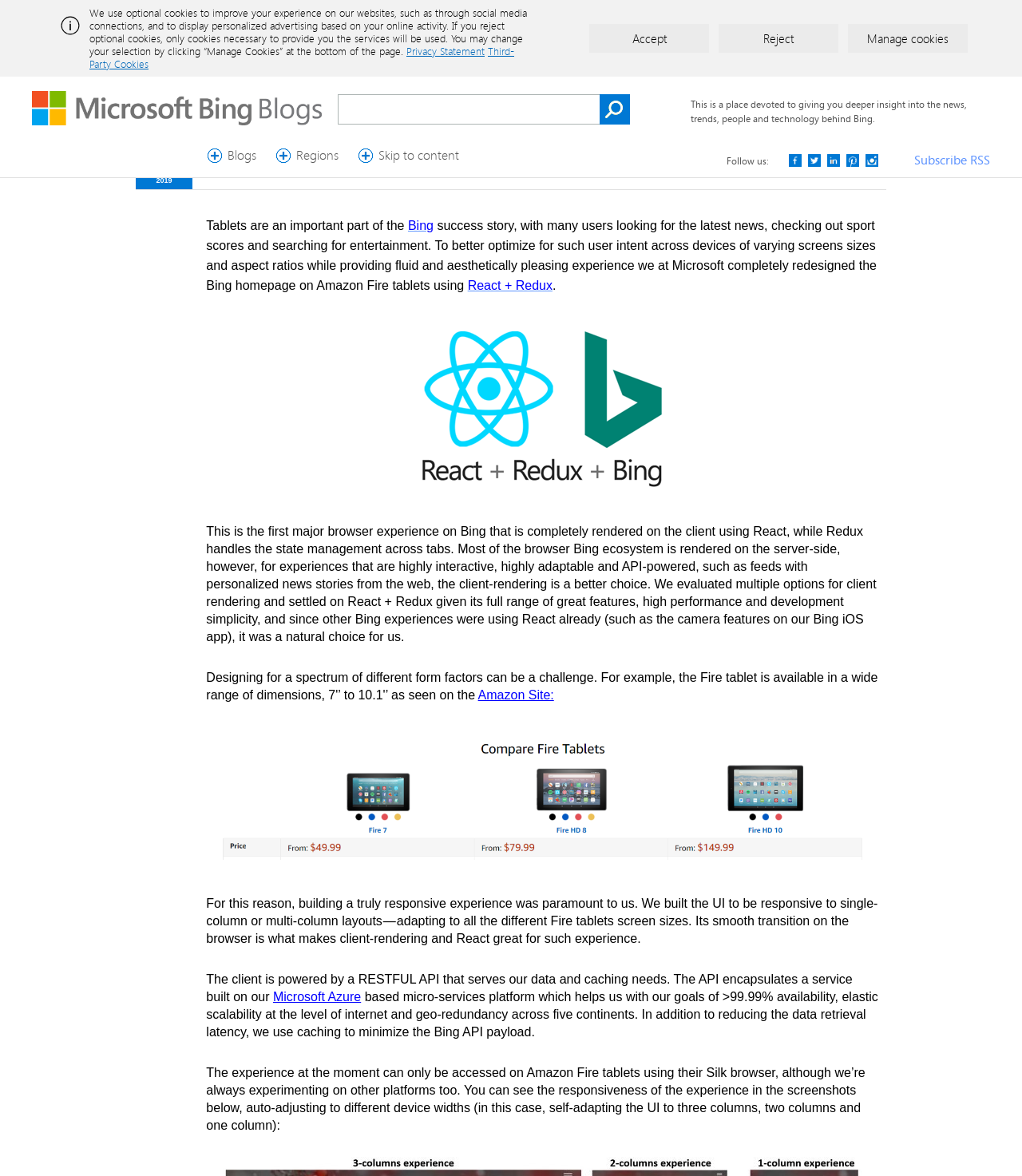Kindly determine the bounding box coordinates for the area that needs to be clicked to execute this instruction: "Search for".

[0.33, 0.08, 0.616, 0.106]